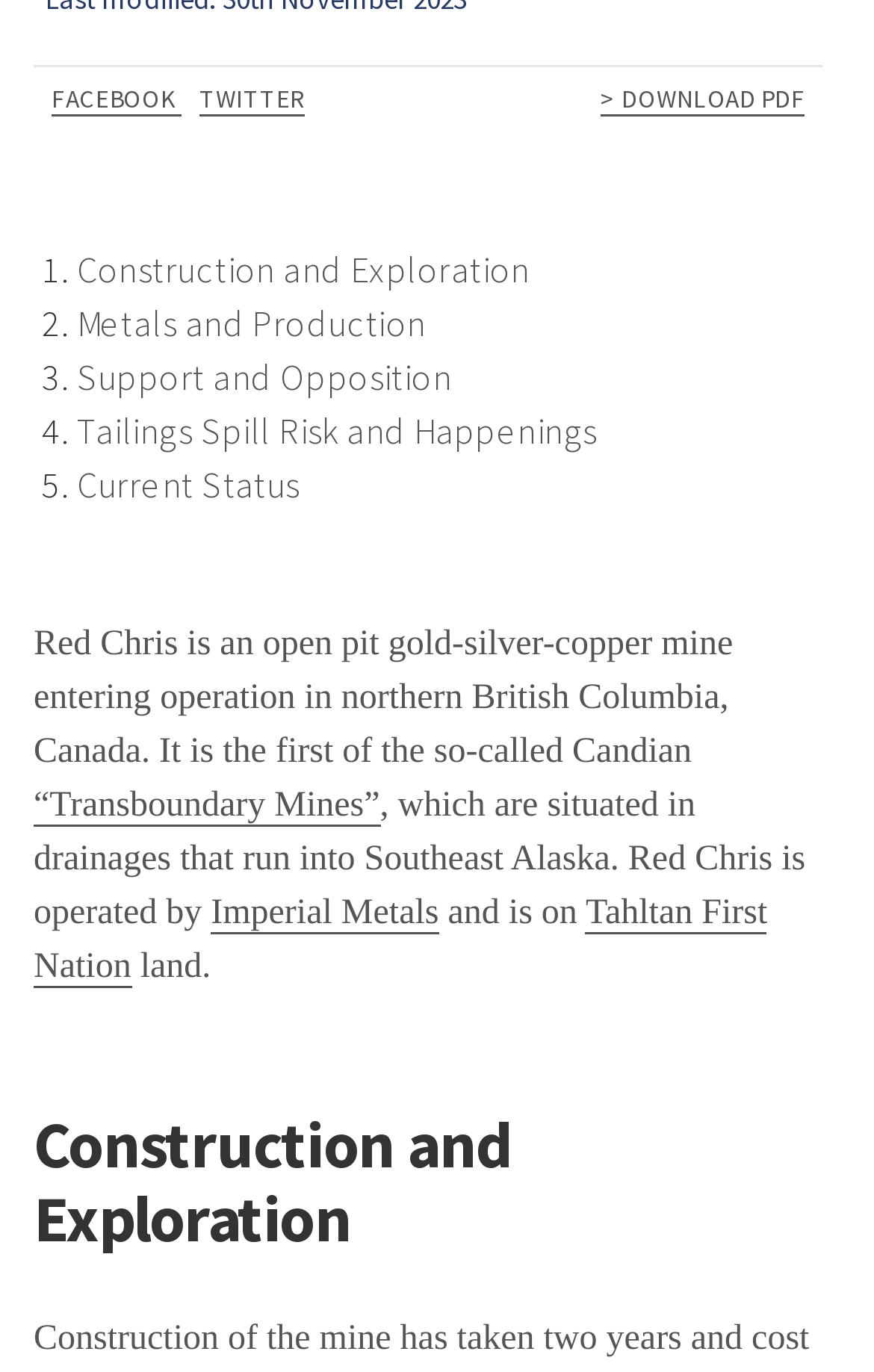Determine the bounding box for the described UI element: "Twitter".

[0.228, 0.06, 0.348, 0.084]